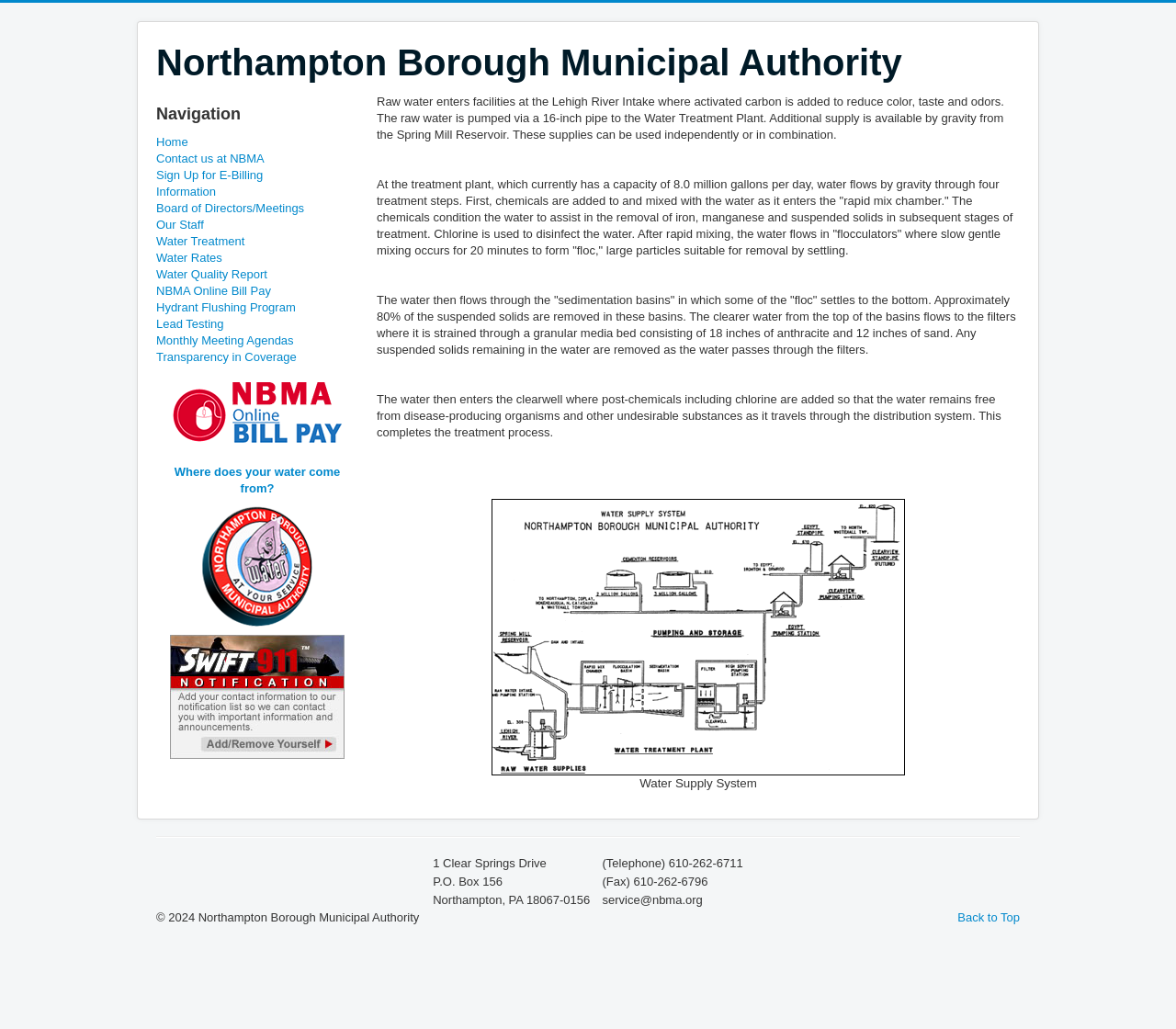Please answer the following question as detailed as possible based on the image: 
What is the address of the municipal authority?

I found the answer by looking at the LayoutTable element that contains the address information, which is divided into three rows with the street address, PO box, and city/state/zip.